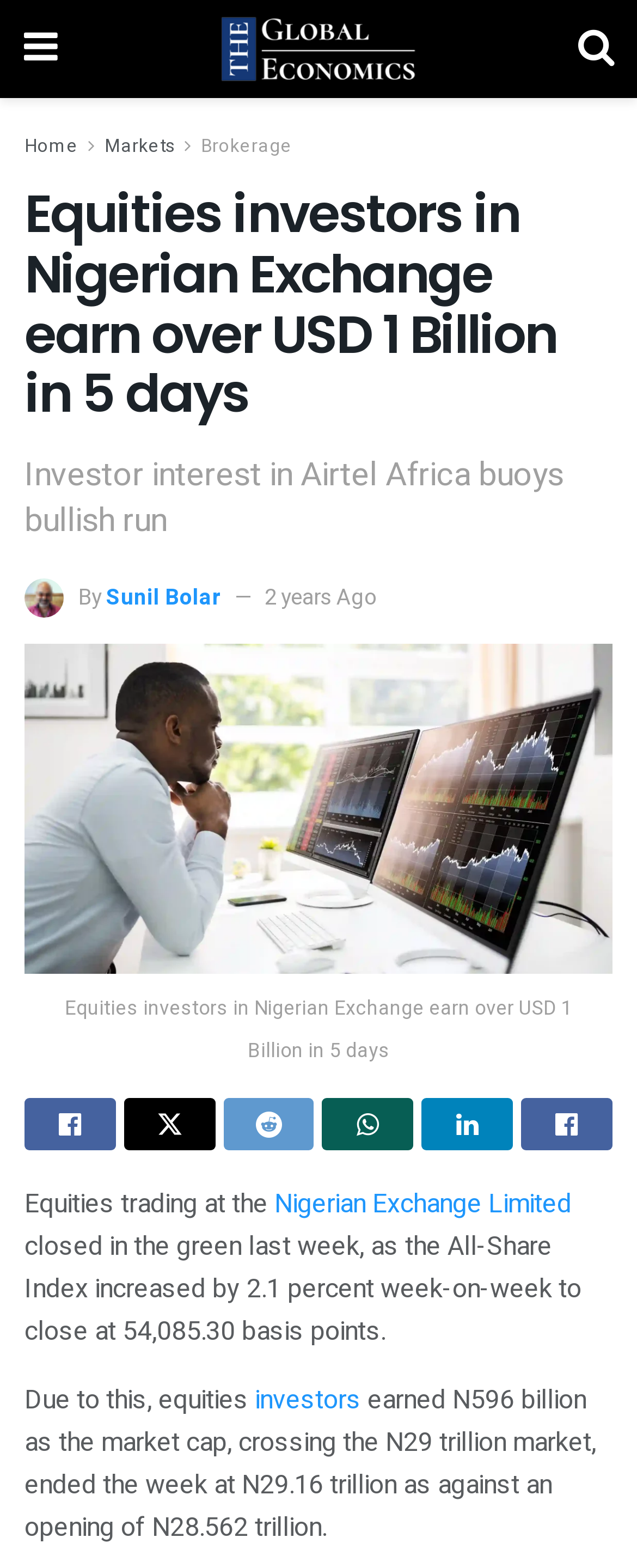Determine the webpage's heading and output its text content.

Equities investors in Nigerian Exchange earn over USD 1 Billion in 5 days